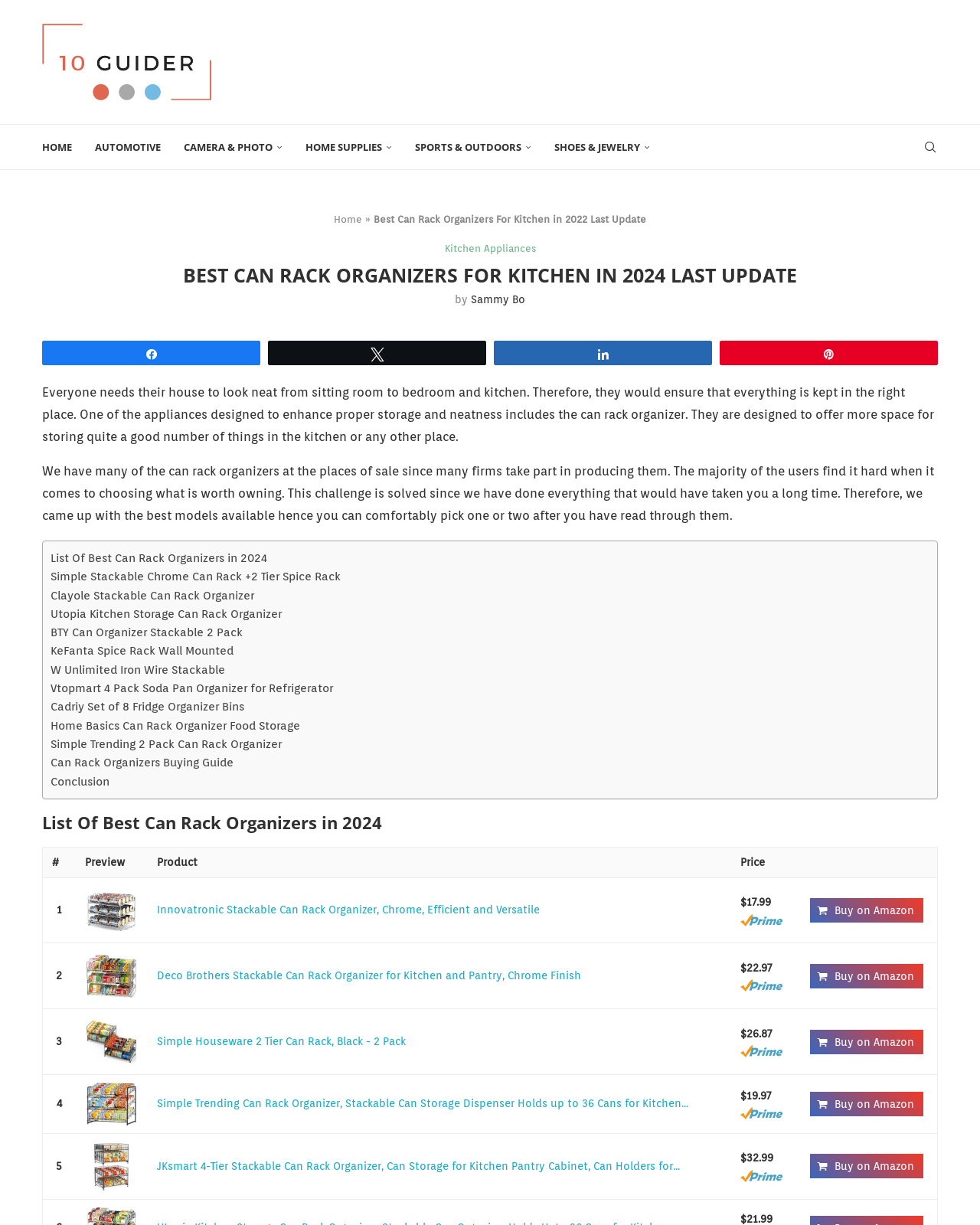Provide an in-depth caption for the contents of the webpage.

This webpage is about the best can rack organizers for kitchens in 2022. At the top, there is a navigation menu with links to different categories, including "HOME", "AUTOMOTIVE", "CAMERA & PHOTO", and more. Below the navigation menu, there is a heading that reads "Best Can Rack Organizers For Kitchen in 2022 Last Update". 

To the right of the heading, there are social media links to share the content on platforms like Facebook, Twitter, and Pinterest. Below the heading, there is a brief introduction to the importance of can rack organizers in keeping kitchens organized and neat. 

The main content of the webpage is a list of the best can rack organizers, presented in a table format. The table has columns for the product ranking, preview, product name, price, and a "Buy on Amazon" button. Each row in the table represents a different product, with a brief description and a link to purchase on Amazon. There are a total of 9 products listed, each with its own image and details.

At the bottom of the webpage, there is a conclusion section that summarizes the content and provides a final thought on the best can rack organizers for kitchens.